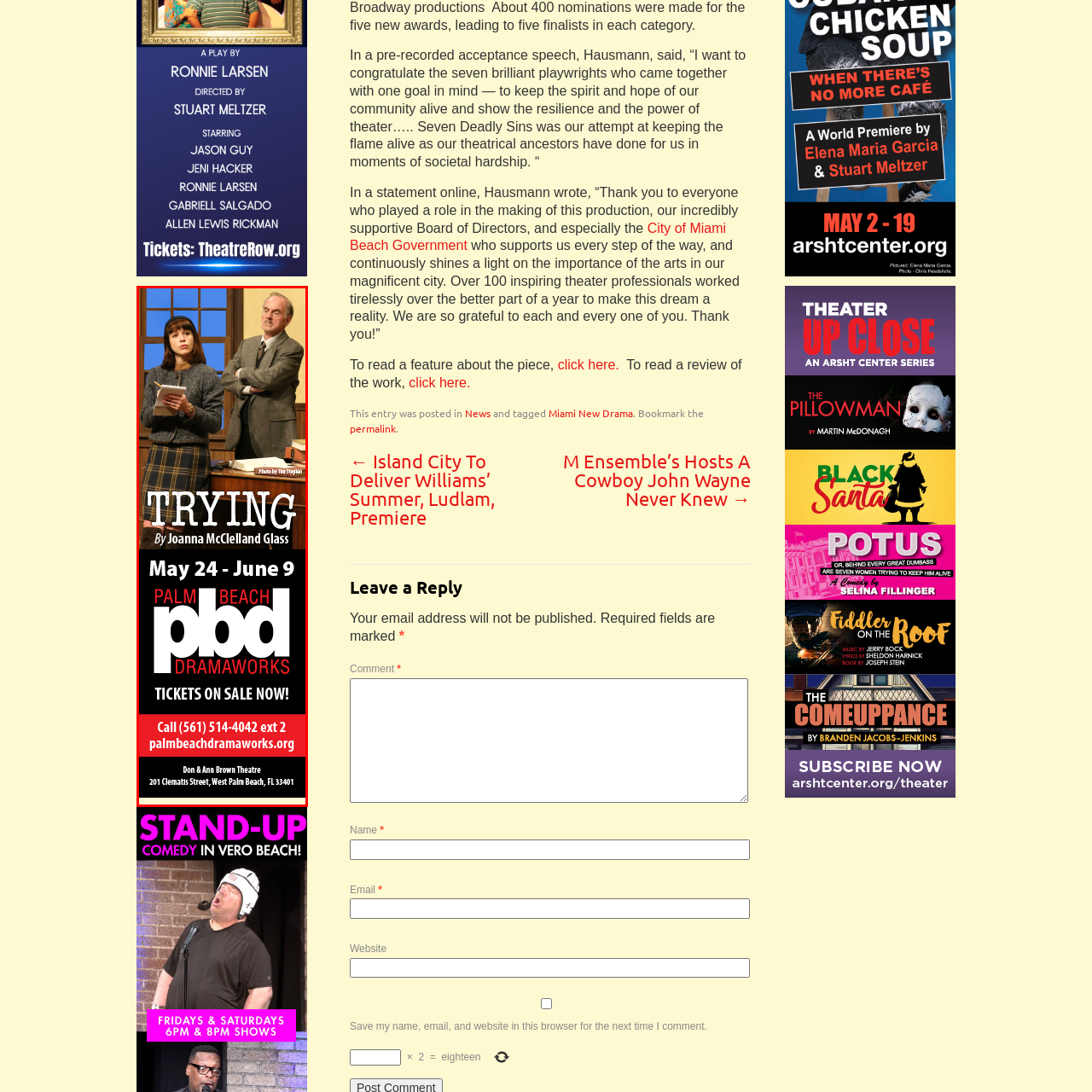Concentrate on the image section marked by the red rectangle and answer the following question comprehensively, using details from the image: Where will the play be staged?

The promotional details indicate that the play will be staged at the Don & Ann Brown Theatre from May 24 to June 9, organized by Palm Beach Dramaworks, which implies that the play will be staged at the Don & Ann Brown Theatre.